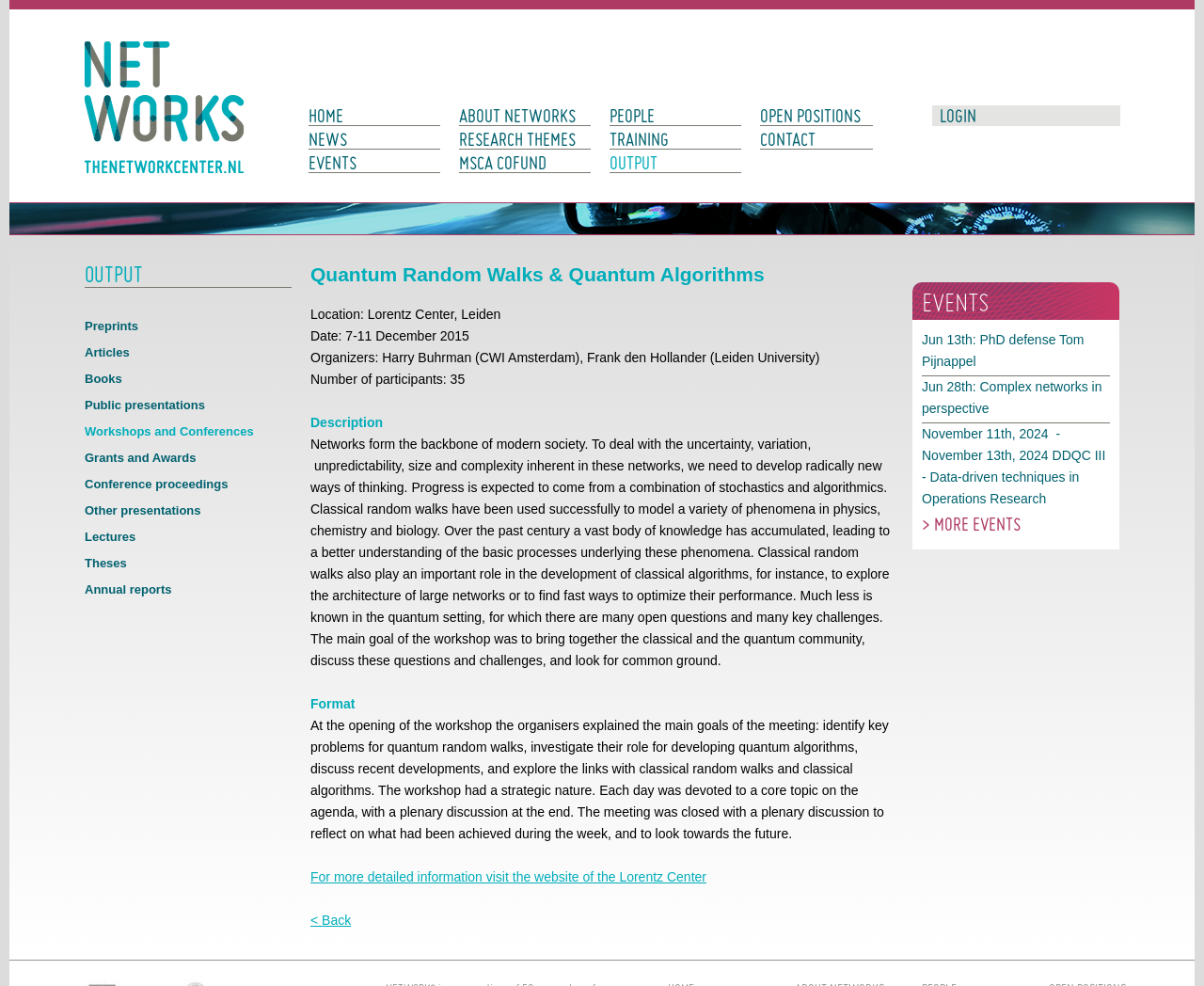Pinpoint the bounding box coordinates of the clickable area necessary to execute the following instruction: "Go to the EVENTS page". The coordinates should be given as four float numbers between 0 and 1, namely [left, top, right, bottom].

[0.506, 0.104, 0.616, 0.128]